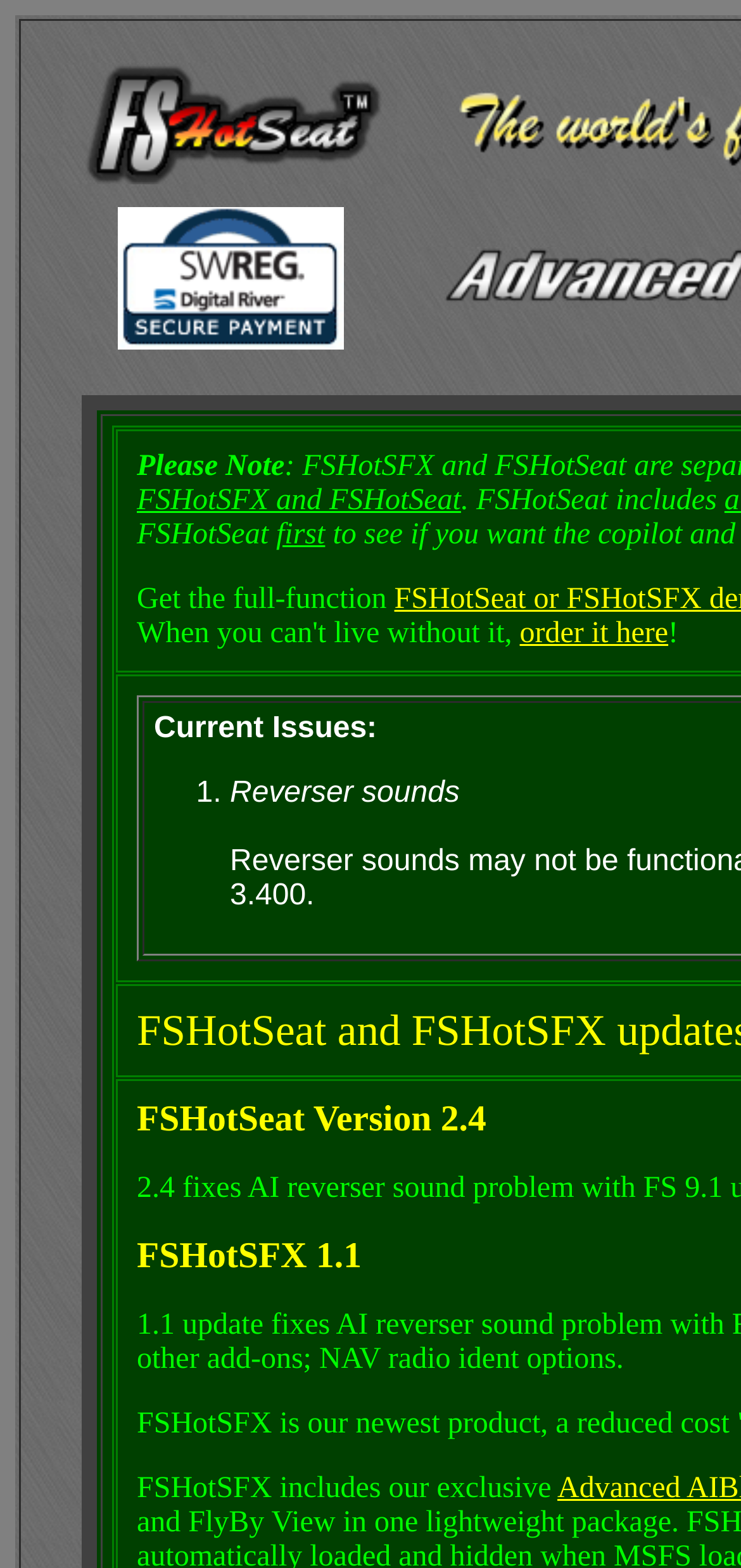Write an extensive caption that covers every aspect of the webpage.

The webpage is focused on FSHotSeat, with a prominent section titled "FSHotSeat Features" located near the top-left corner of the page. This section contains a link and an image, both with the same title, which suggests that the image is a graphical representation of the features.

Below the "FSHotSeat Features" section is another section titled "Secure Purchase via RegSoft", which is also located on the left side of the page. This section contains a link and an image, similar to the previous section. The image is accompanied by a smaller link titled "order it here", which is positioned to the right of the image.

To the right of the "Secure Purchase via RegSoft" section is a list, indicated by a list marker "1.". The list appears to be related to the purchase process, but the exact content is not specified.